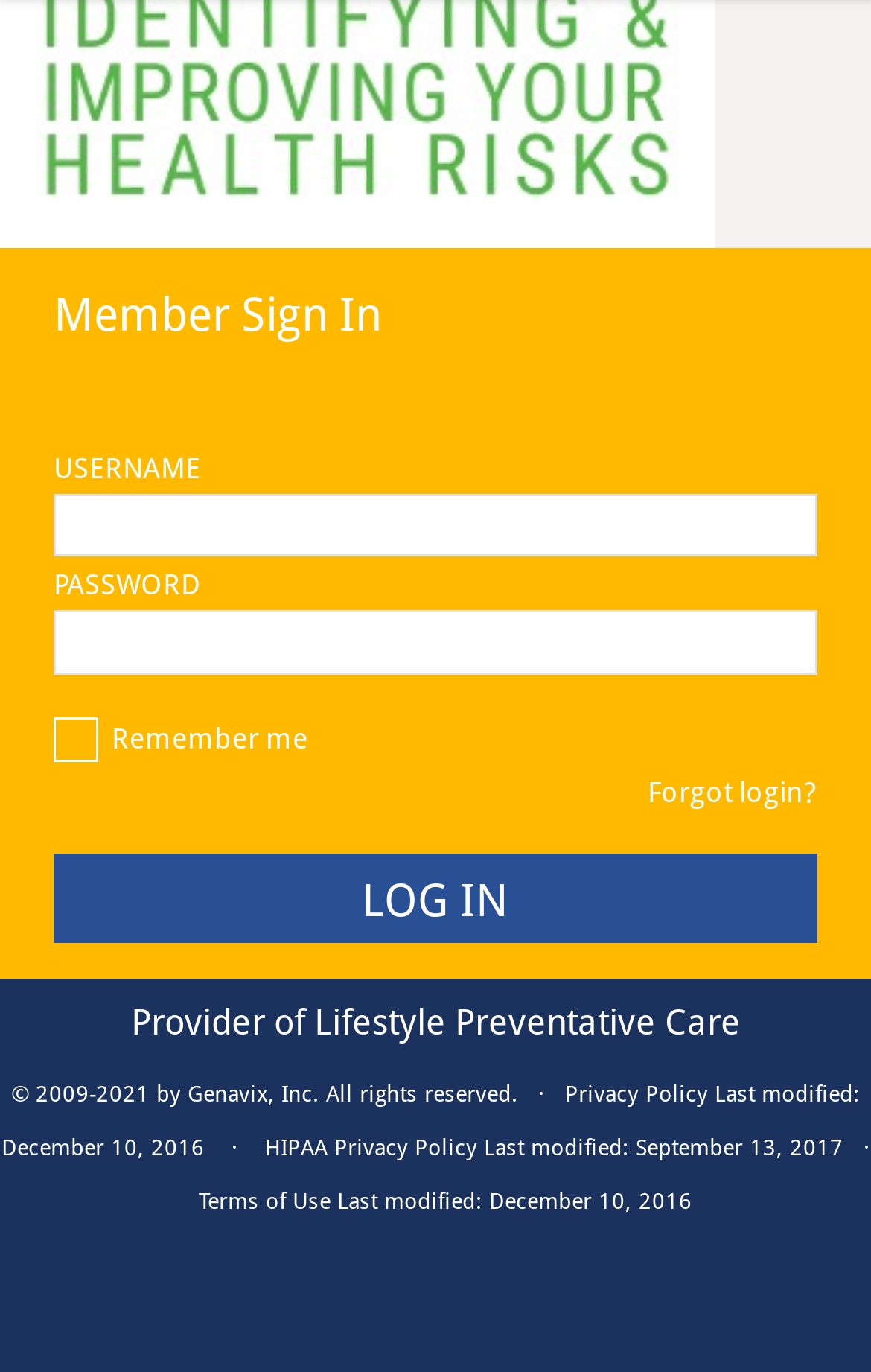Respond with a single word or phrase to the following question: What is the link at the bottom of the page related to?

Privacy Policy